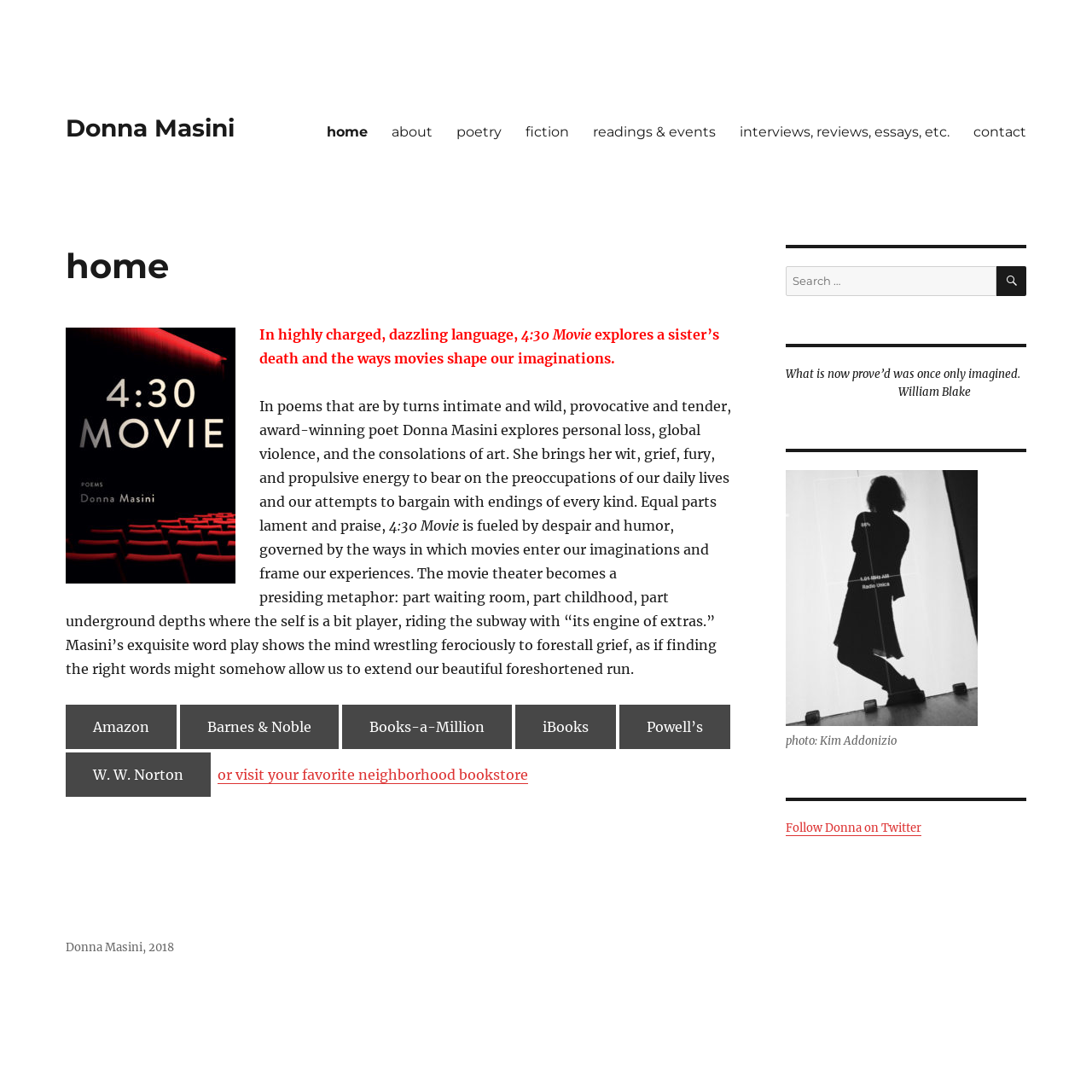What is the name of the poet?
Using the image, respond with a single word or phrase.

Donna Masini